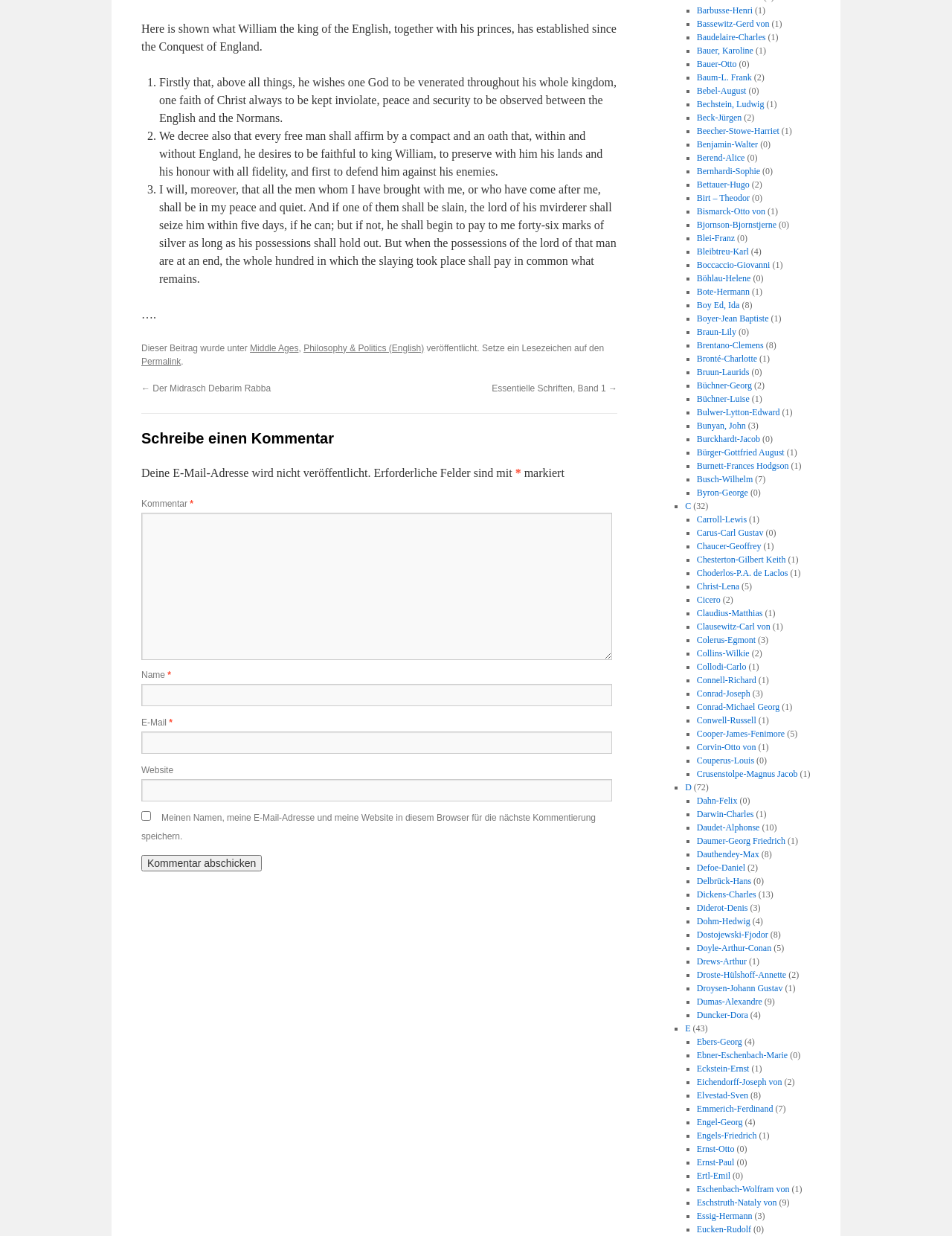Please respond in a single word or phrase: 
How many links are there on the webpage?

More than 20